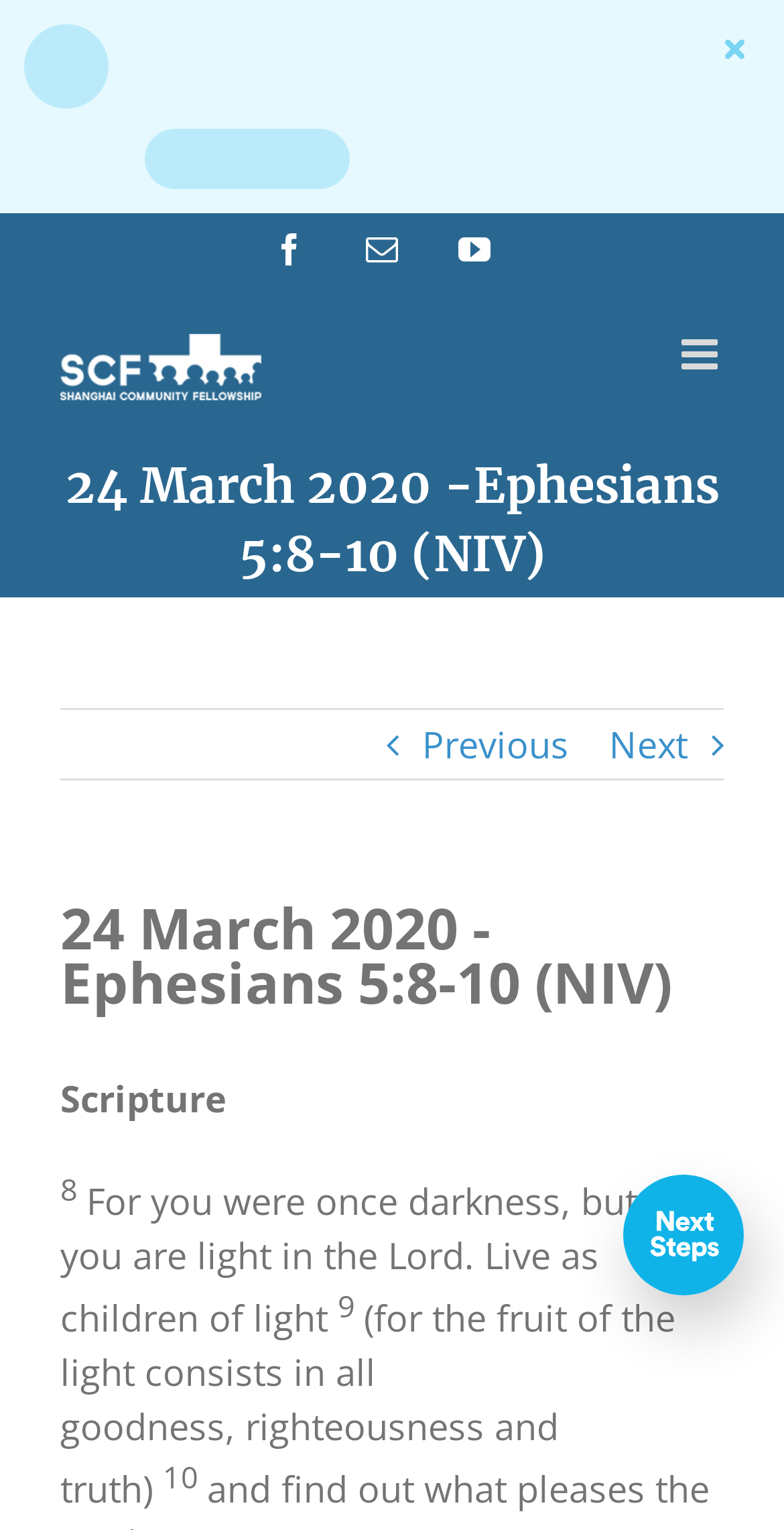Give a one-word or phrase response to the following question: What is the social media platform with a YouTube icon?

YouTube